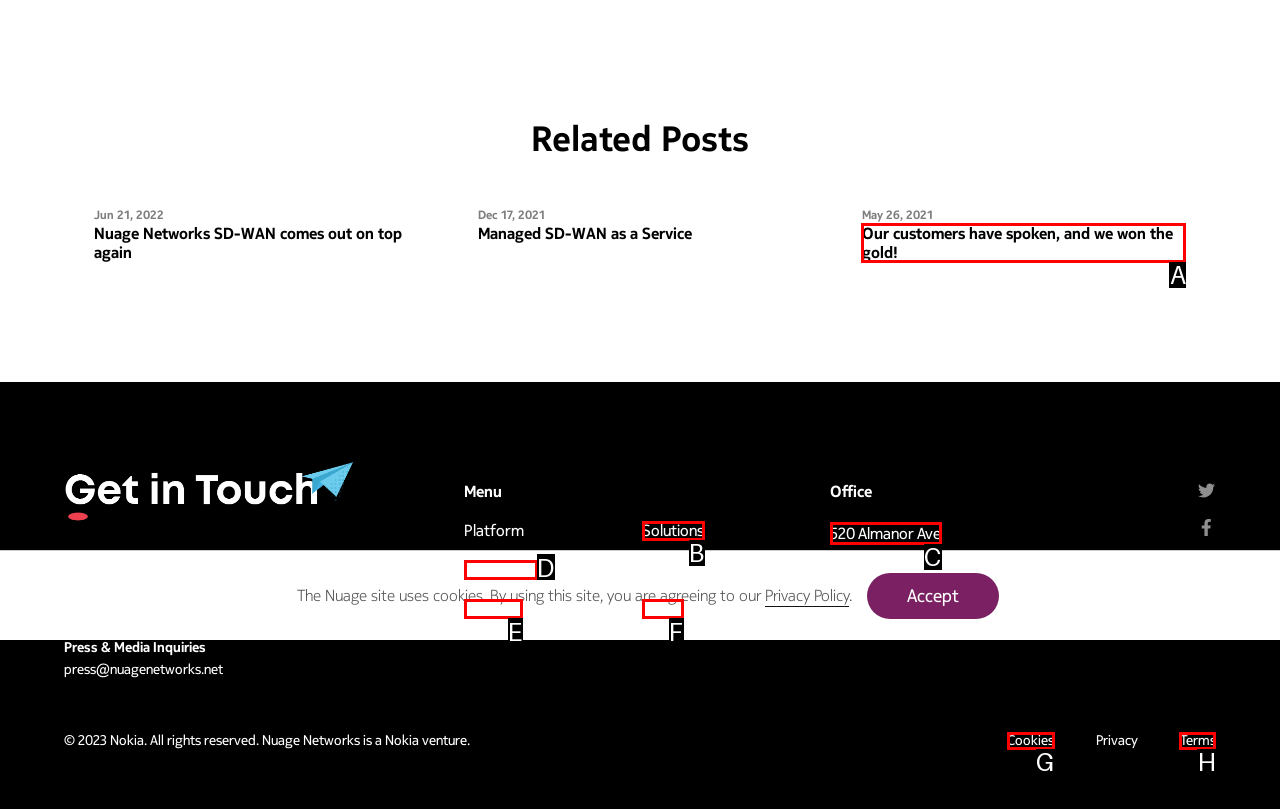From the given options, find the HTML element that fits the description: 520 Almanor Ave. Reply with the letter of the chosen element.

C